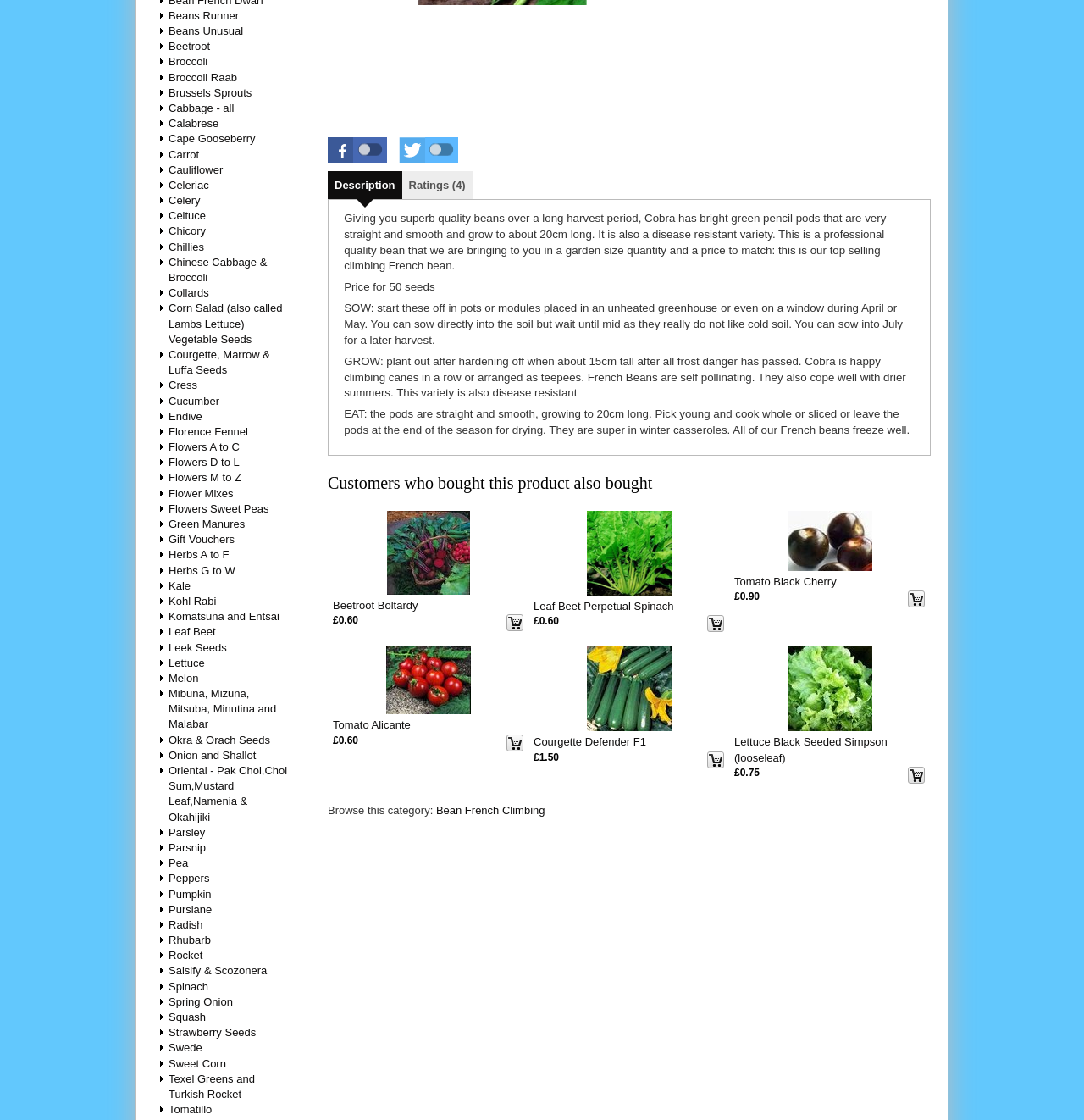Find and provide the bounding box coordinates for the UI element described with: "Texel Greens and Turkish Rocket".

[0.155, 0.957, 0.235, 0.983]